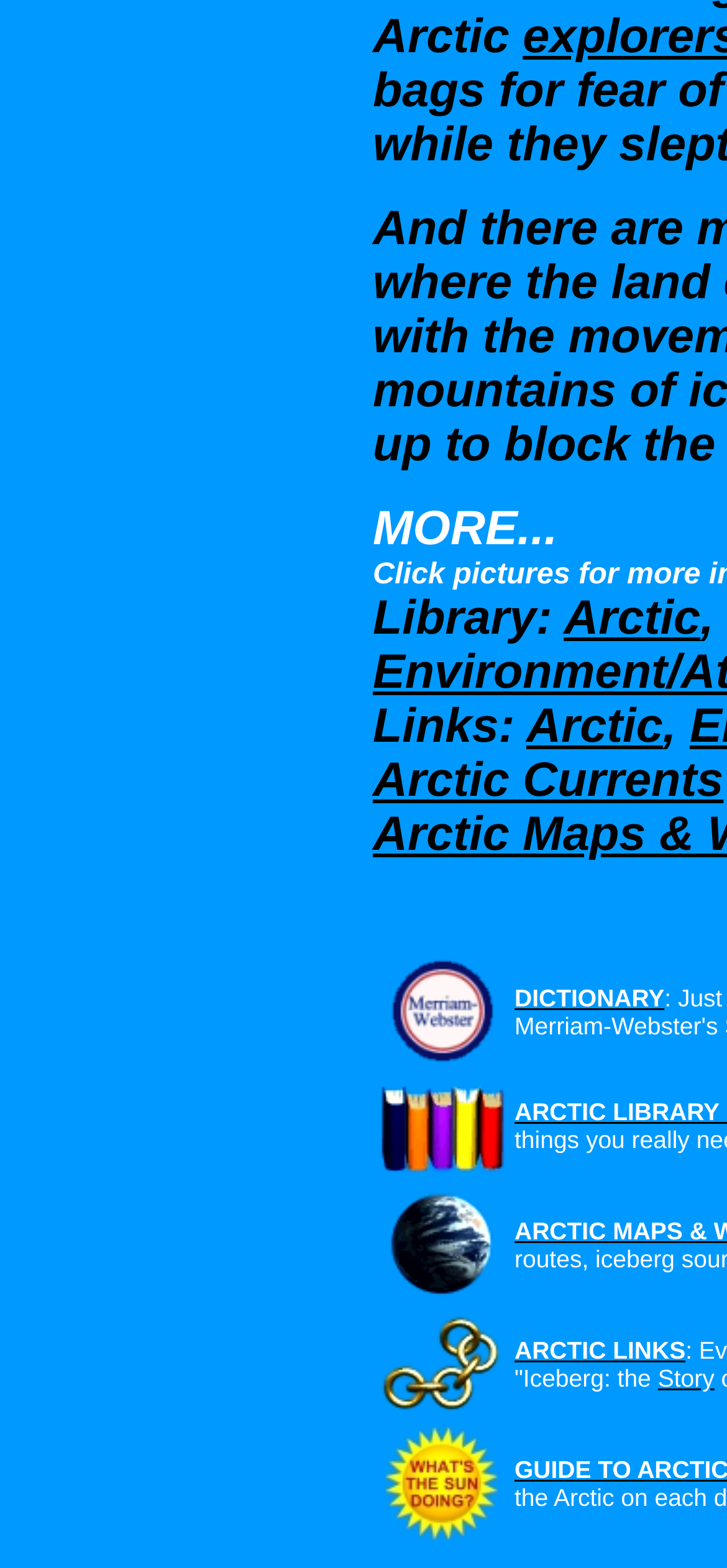What is the purpose of double-clicking an unlinked word?
Please answer the question with a detailed response using the information from the screenshot.

The webpage has a section that says 'Double-click any unlinked word' and provides a link to 'DICTIONARY', suggesting that double-clicking an unlinked word will lead to a dictionary.